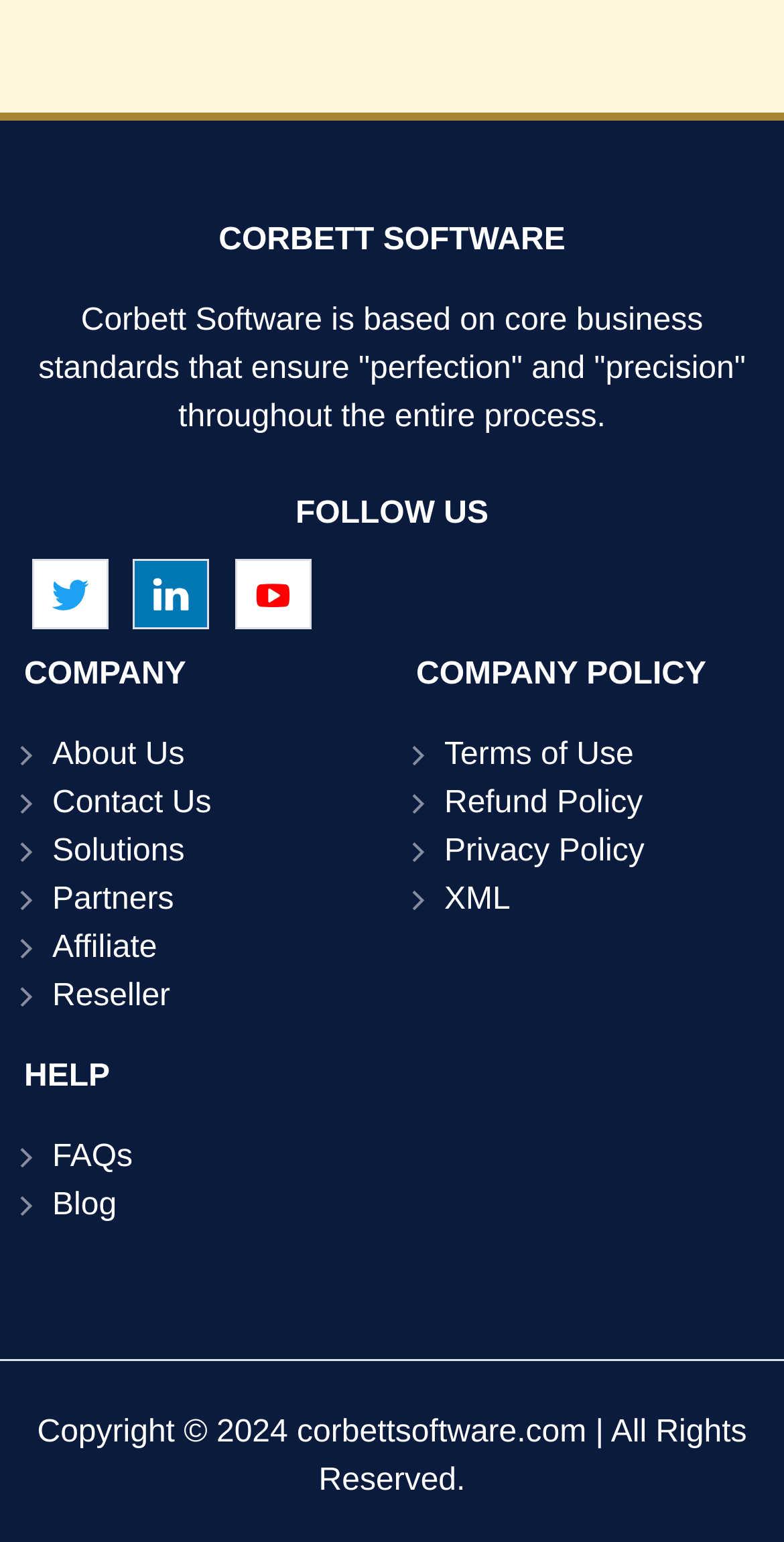What is the name of the company?
Look at the image and provide a short answer using one word or a phrase.

Corbett Software